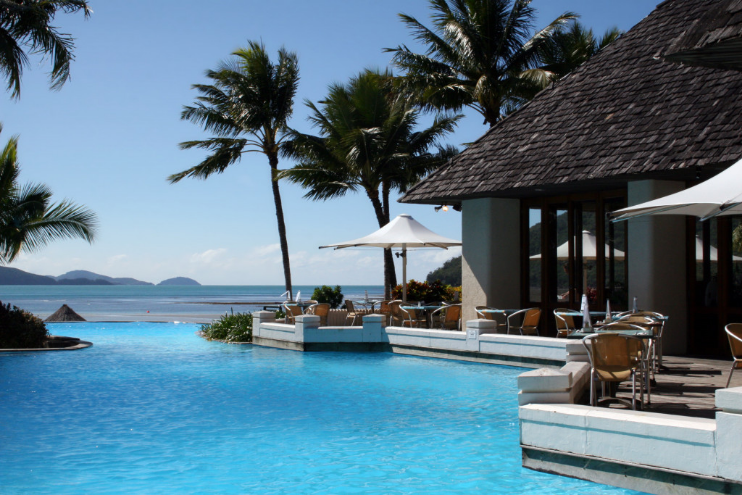Create an extensive caption that includes all significant details of the image.

The image showcases a stunning tropical resort located in Hamilton, featuring a picturesque pool that reflects the clear blue sky. Lush palm trees line the poolside, creating a serene and inviting atmosphere. The architectural details include a well-designed structure with a thatched roof, which complements the natural surroundings. Guests can be seen lounging at outdoor tables under large umbrellas, enjoying the breathtaking view of the sparkling waterfront and distant hills. This serene setting epitomizes relaxation and leisure, perfect for unwinding and enjoying free time in a beautiful environment.